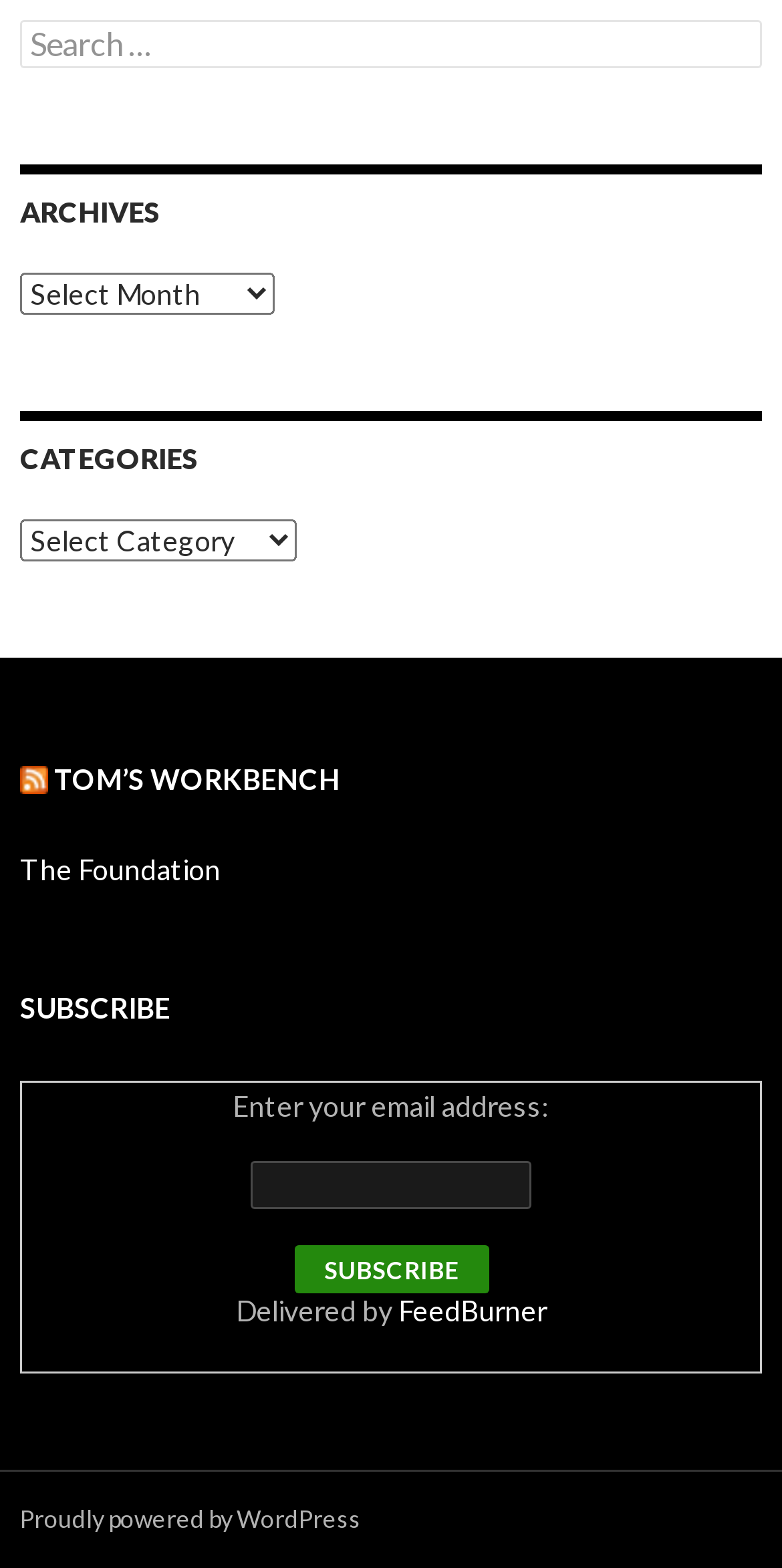Please find and report the bounding box coordinates of the element to click in order to perform the following action: "Visit Tom's Workbench". The coordinates should be expressed as four float numbers between 0 and 1, in the format [left, top, right, bottom].

[0.026, 0.544, 0.974, 0.567]